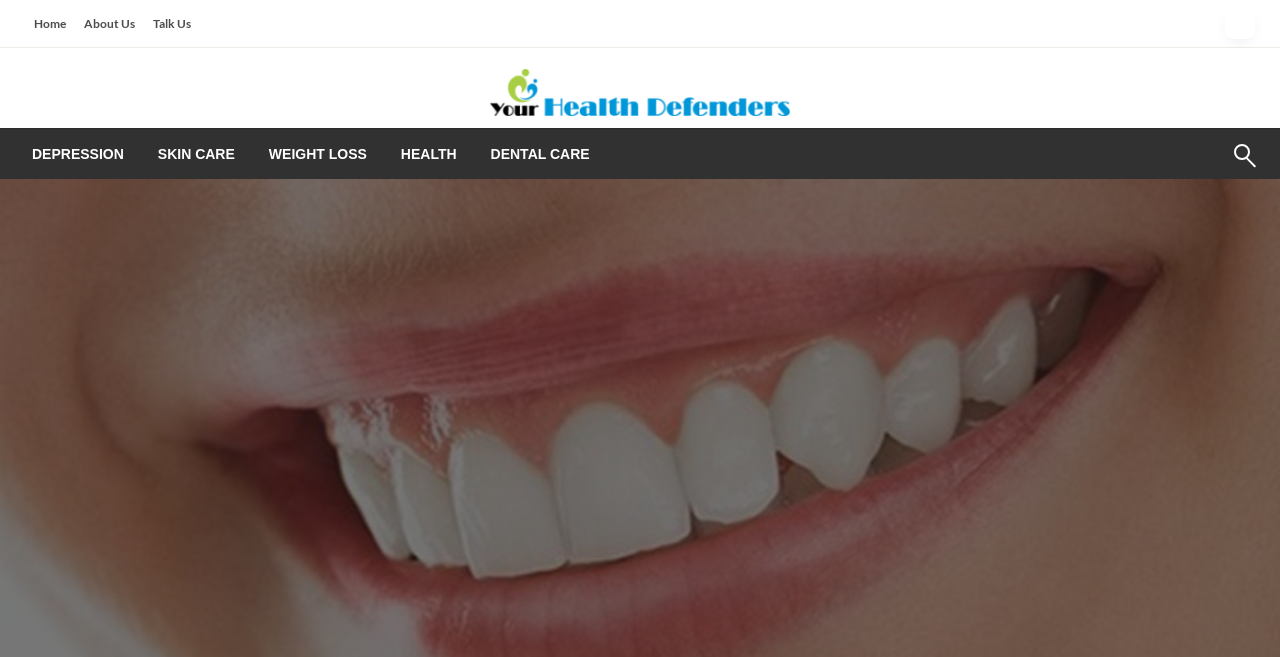Provide your answer in a single word or phrase: 
What is the purpose of the button next to the search box?

Search